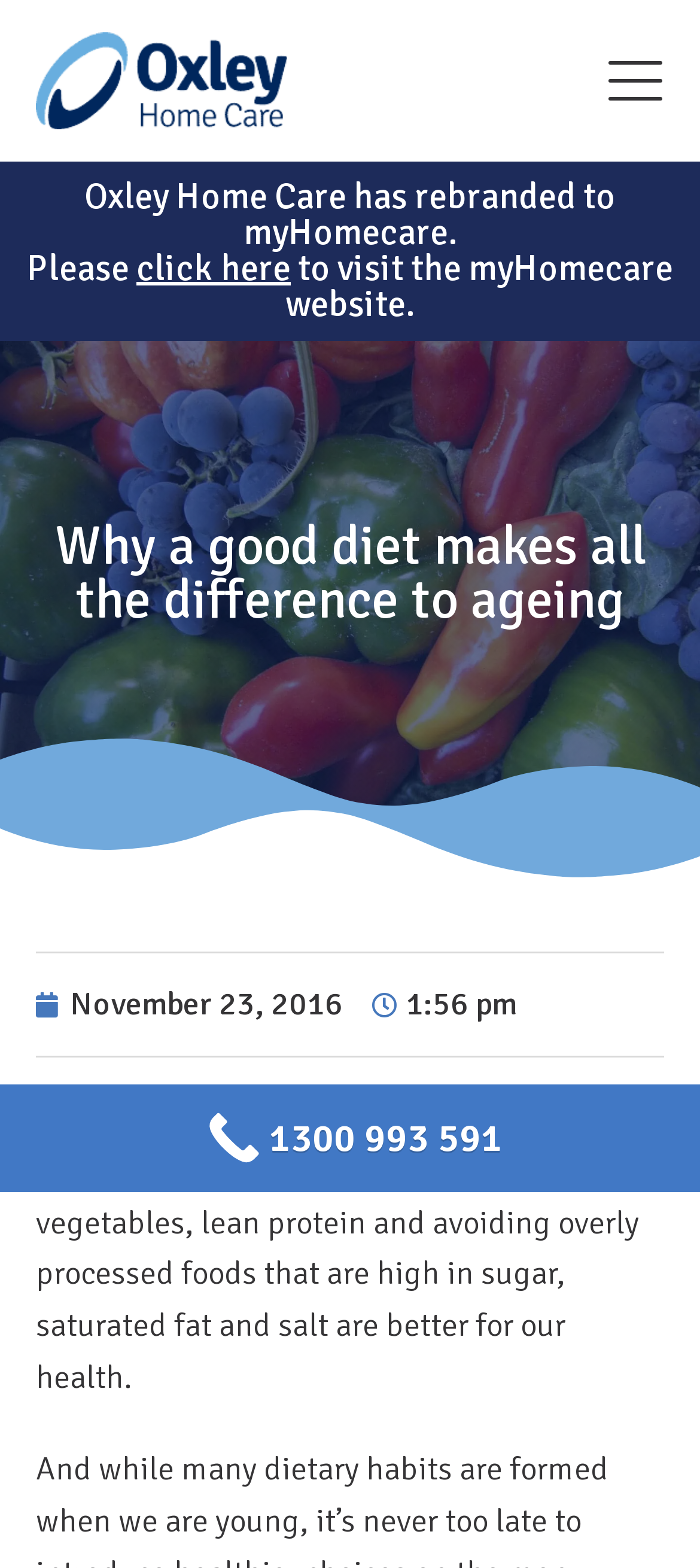What is the phone number provided on the webpage?
Carefully analyze the image and provide a detailed answer to the question.

The phone number can be found in the link element which contains the text '1300 993 591'. This element is located at the bottom of the webpage.